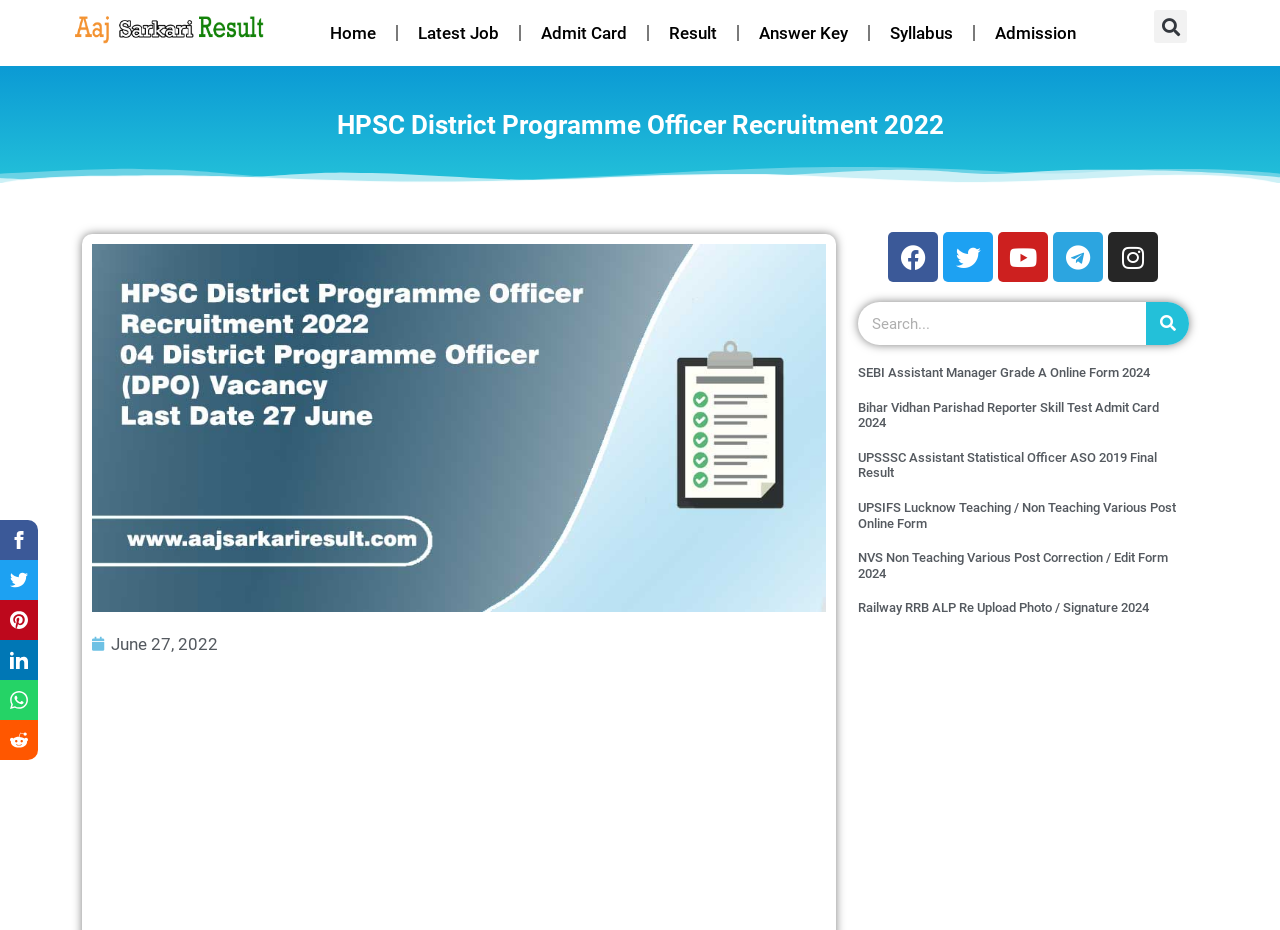What is the purpose of the search bar? Refer to the image and provide a one-word or short phrase answer.

To search for jobs